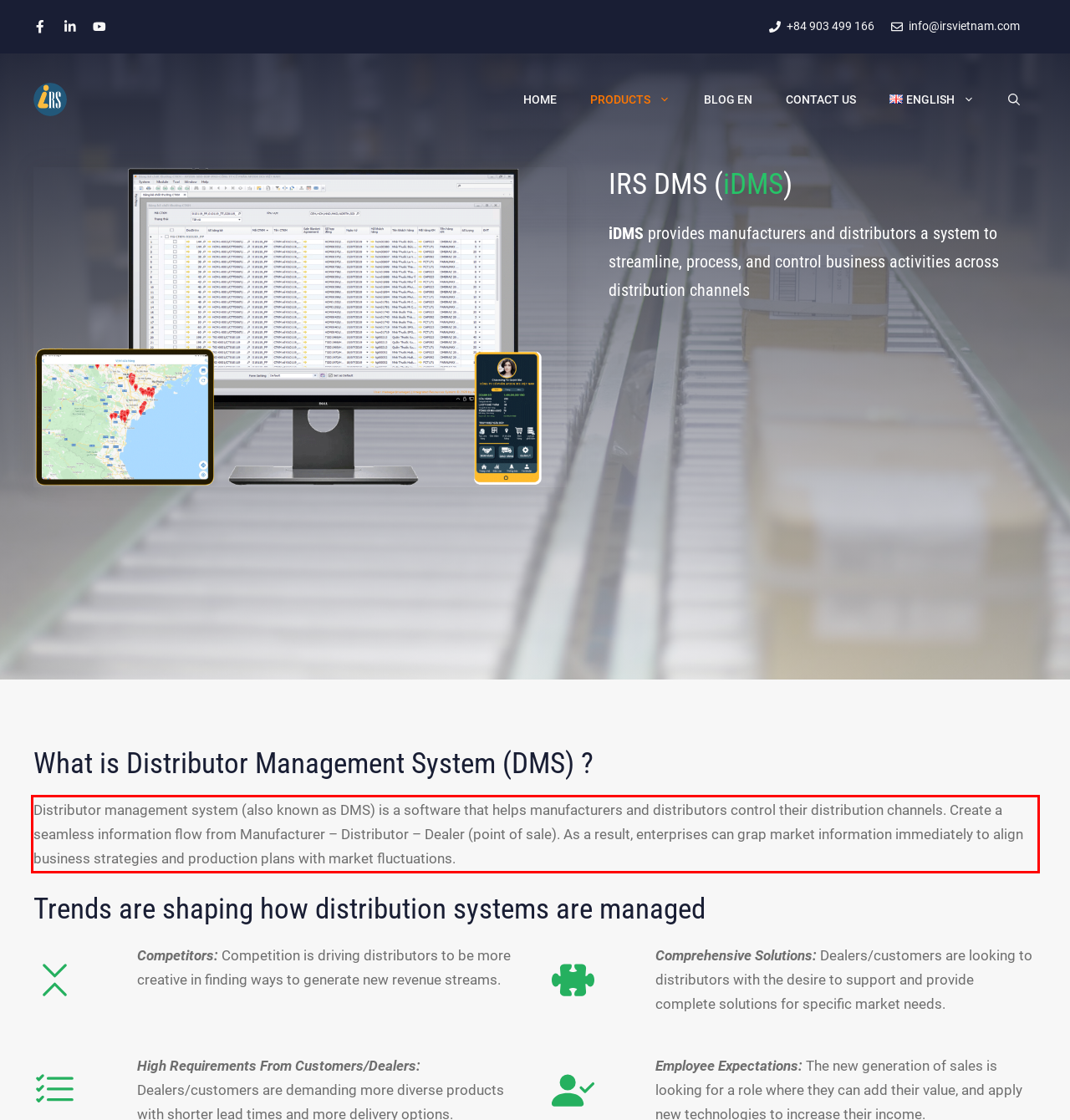Given a webpage screenshot, identify the text inside the red bounding box using OCR and extract it.

Distributor management system (also known as DMS) is a software that helps manufacturers and distributors control their distribution channels. Create a seamless information flow from Manufacturer – Distributor – Dealer (point of sale). As a result, enterprises can grap market information immediately to align business strategies and production plans with market fluctuations.